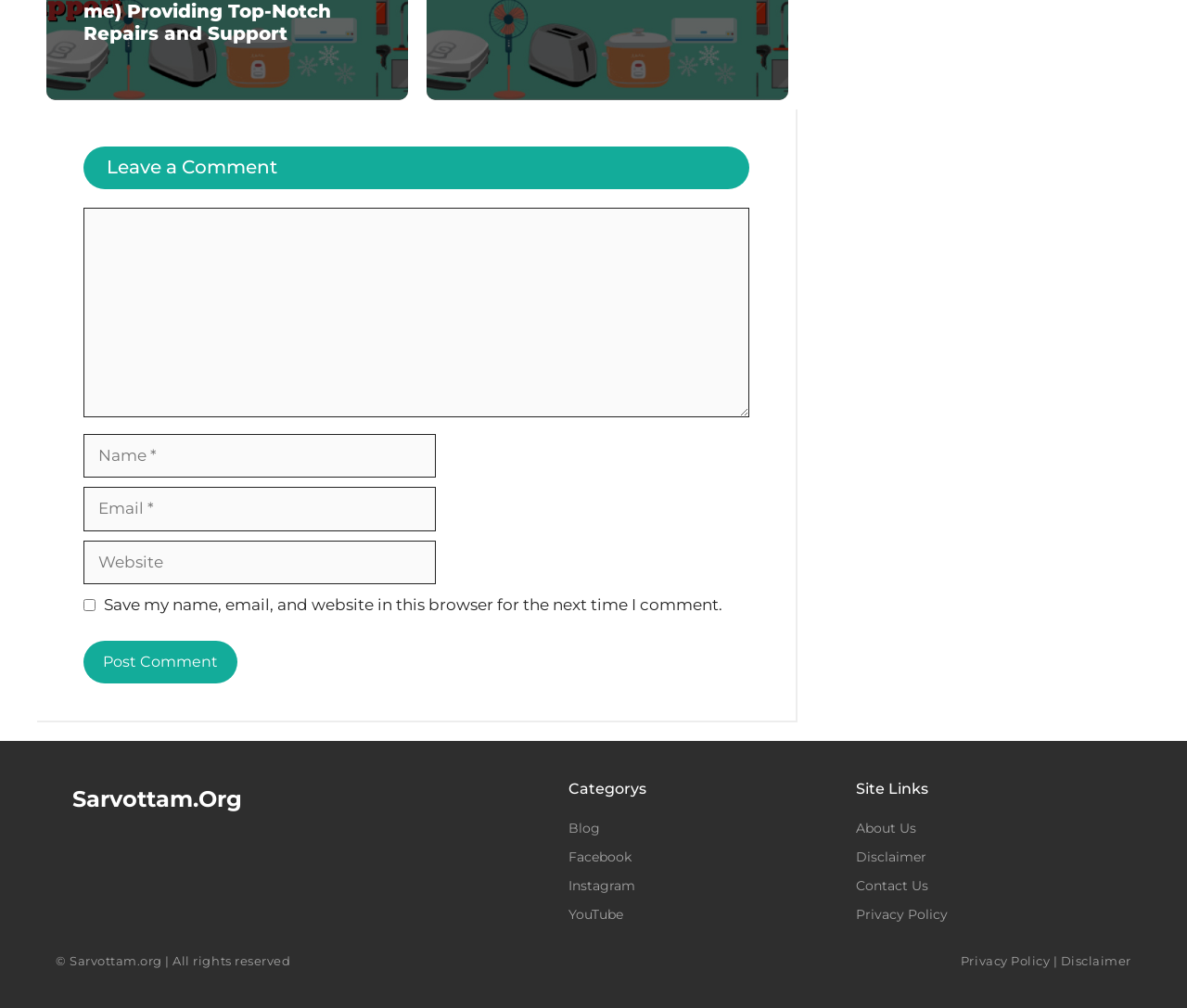Given the following UI element description: "Facebook", find the bounding box coordinates in the webpage screenshot.

[0.479, 0.842, 0.532, 0.858]